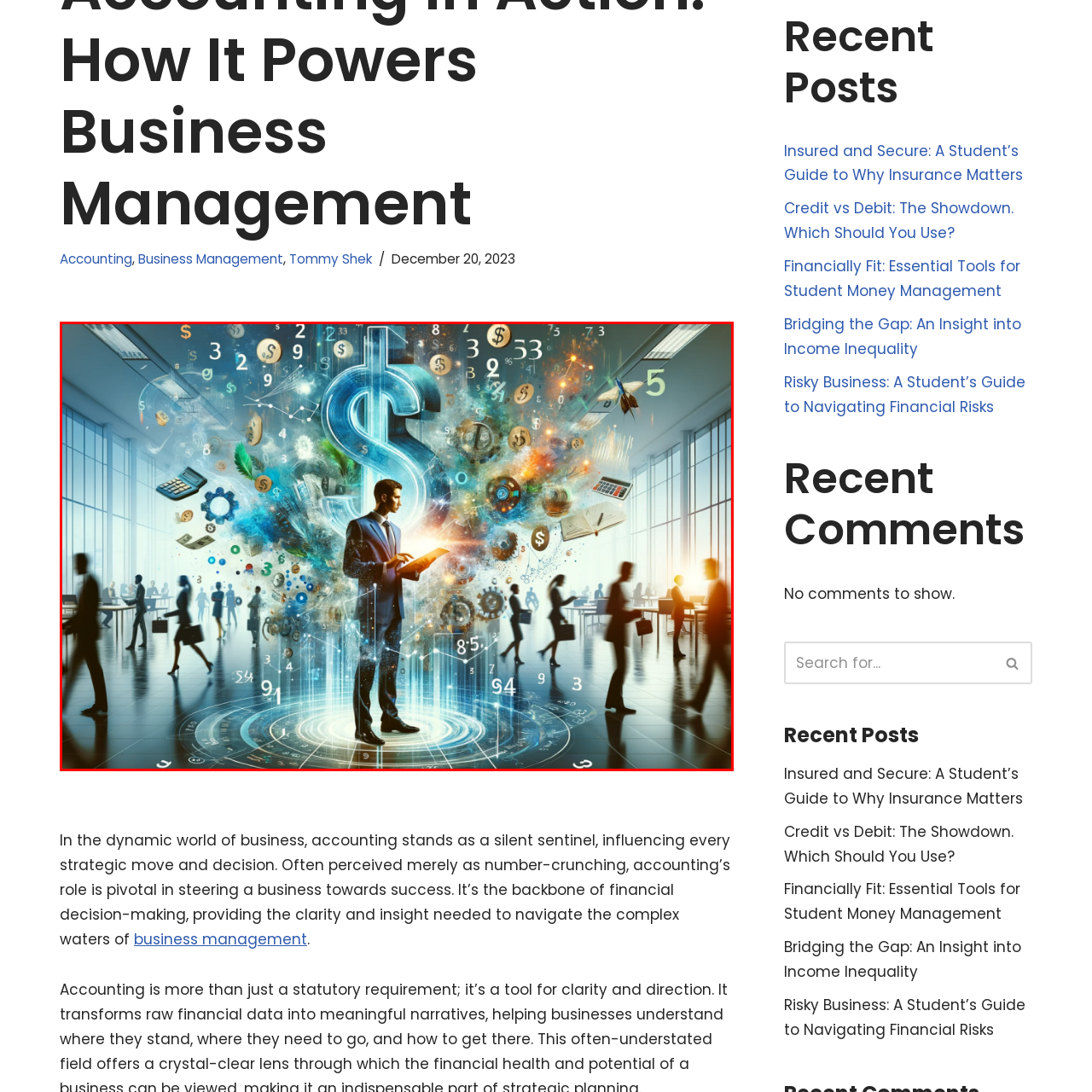Explain in detail what is shown in the red-bordered image.

The image vividly captures the dynamic intersection of business and finance, represented by a central figure absorbed in reading a book, embodying the essence of knowledge and strategy in the corporate world. Behind him, a radiant dollar sign bursts forth amidst a whirlwind of financial symbols, numbers, and gears, symbolizing the intricate calculations and decisions that drive business success. 

The background features silhouettes of professionals engaged in various tasks, highlighting a busy office environment that underscores the collaborative nature of business management. Elements like calculators, charts, and mathematical symbols float through the air, emphasizing the analytical side of accounting, which is often underestimated. This scene encapsulates the pivotal role accounting plays as a foundational pillar in strategic decision-making within the ever-evolving landscape of business management.